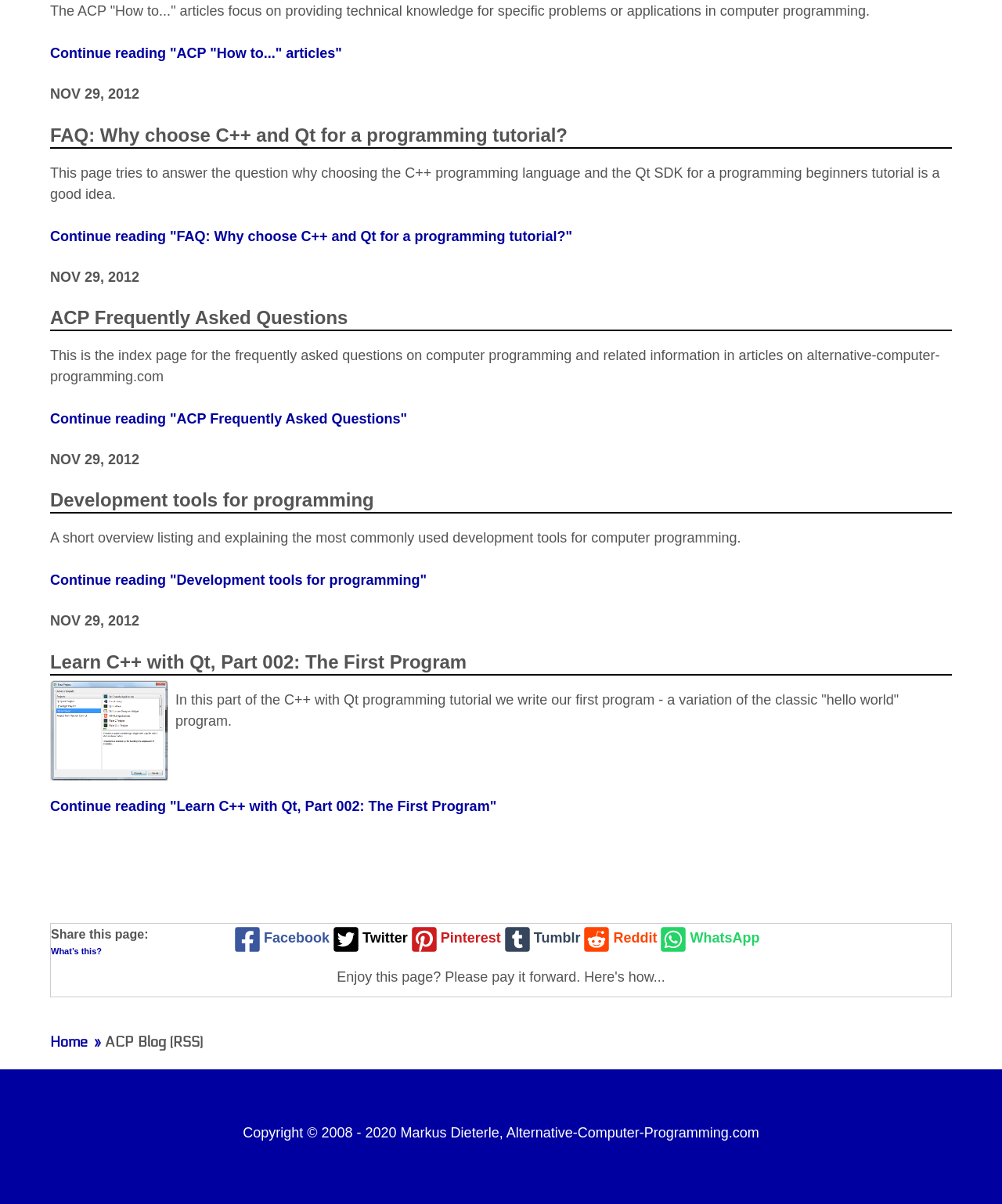Please provide a short answer using a single word or phrase for the question:
What social media platforms are available for sharing?

Facebook, Twitter, Pinterest, Tumblr, Reddit, WhatsApp